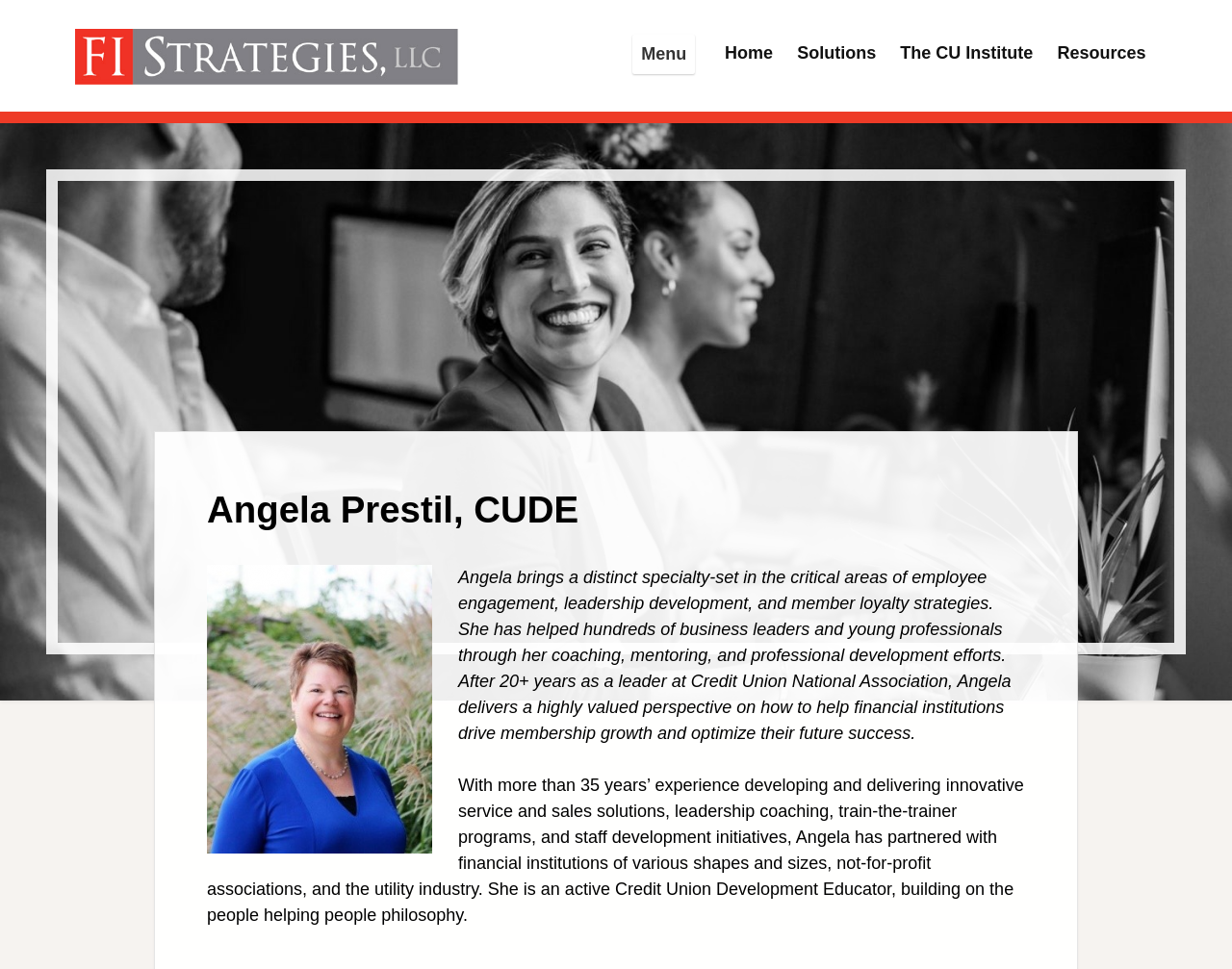What is the name of the institute mentioned on the webpage?
Using the image as a reference, answer with just one word or a short phrase.

The CU Institute